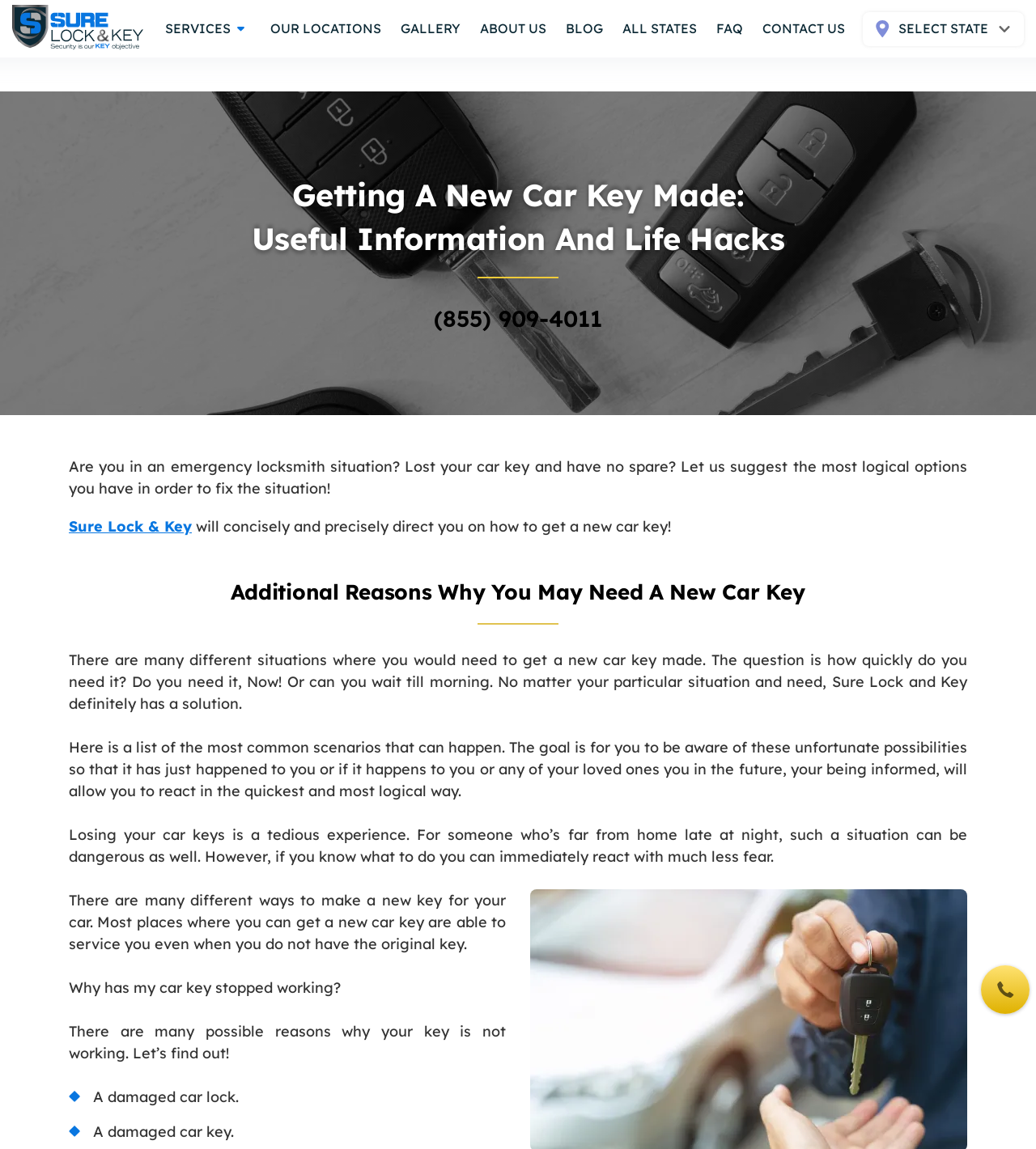Locate the bounding box coordinates of the element that should be clicked to fulfill the instruction: "Click the 'OUR LOCATIONS' link".

[0.252, 0.011, 0.377, 0.039]